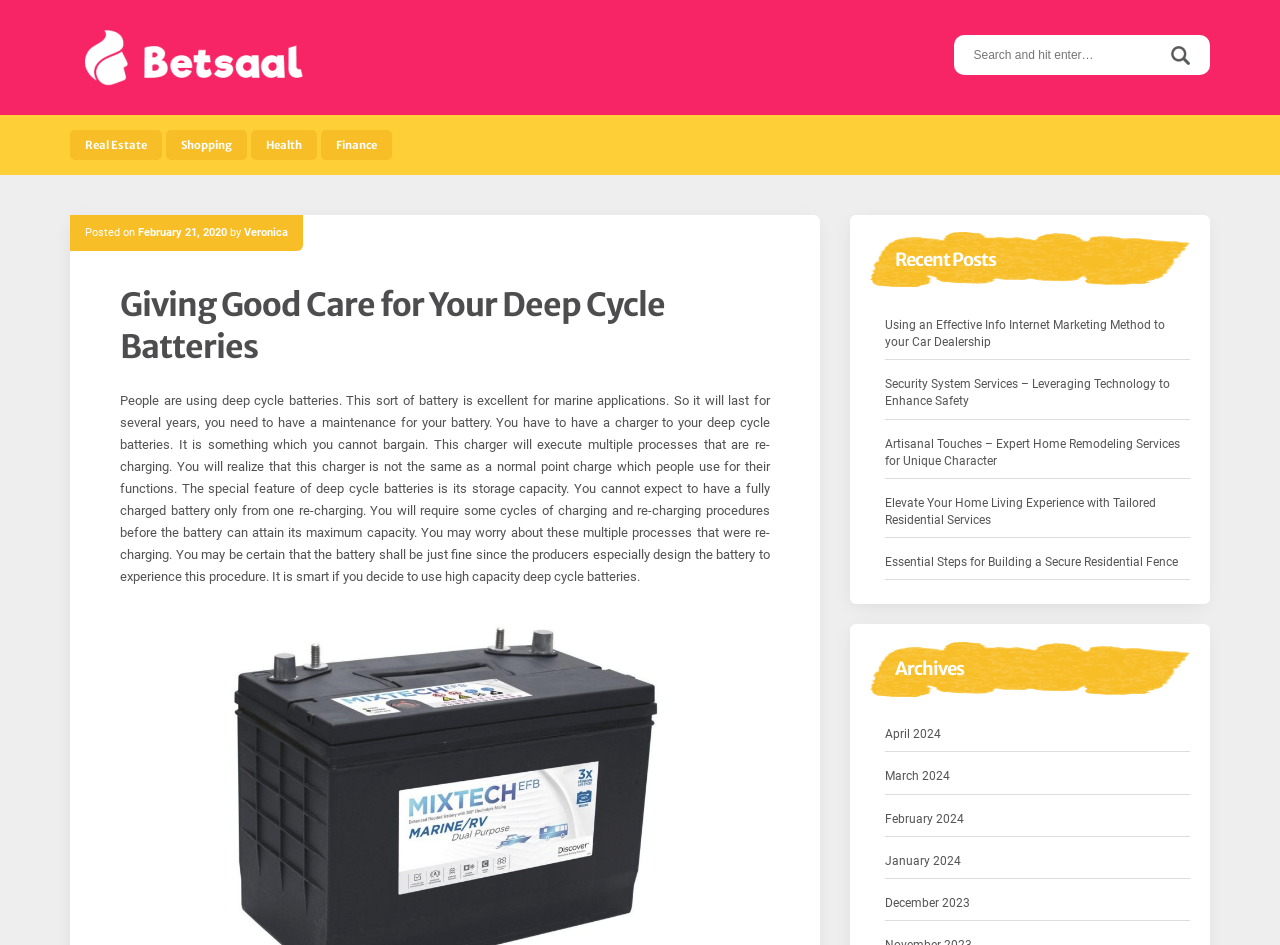Identify the bounding box for the described UI element: "Shopping".

[0.13, 0.138, 0.193, 0.169]